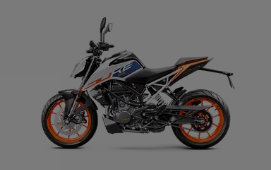Consider the image and give a detailed and elaborate answer to the question: 
What type of riders does KTM cater to?

According to the caption, KTM motorcycles cater to 'a range of riders, from enthusiasts seeking adrenaline-pumping rides to commuters looking for reliable transport', which implies that they cater to both enthusiasts and commuters.